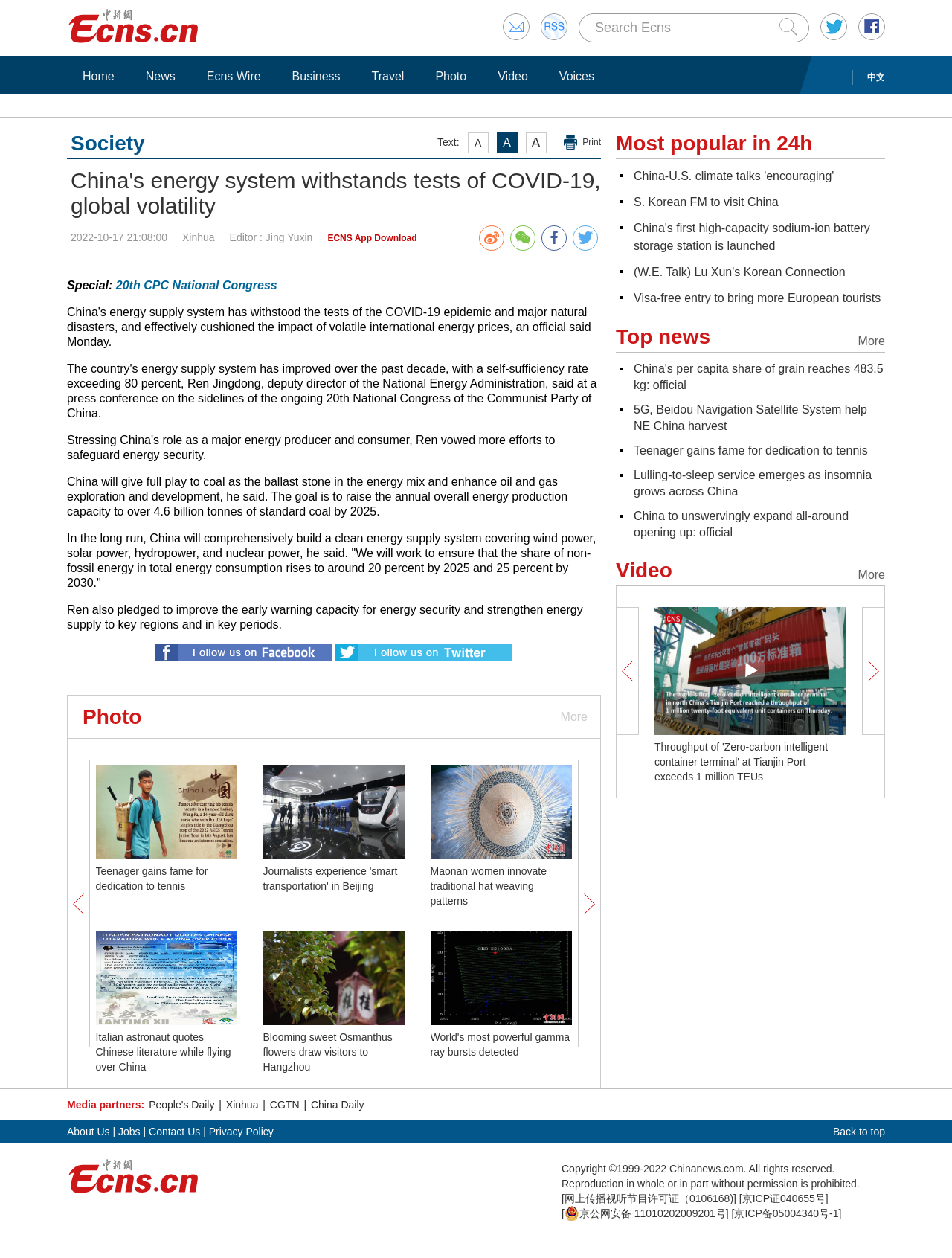Specify the bounding box coordinates of the area to click in order to follow the given instruction: "Open the search."

None